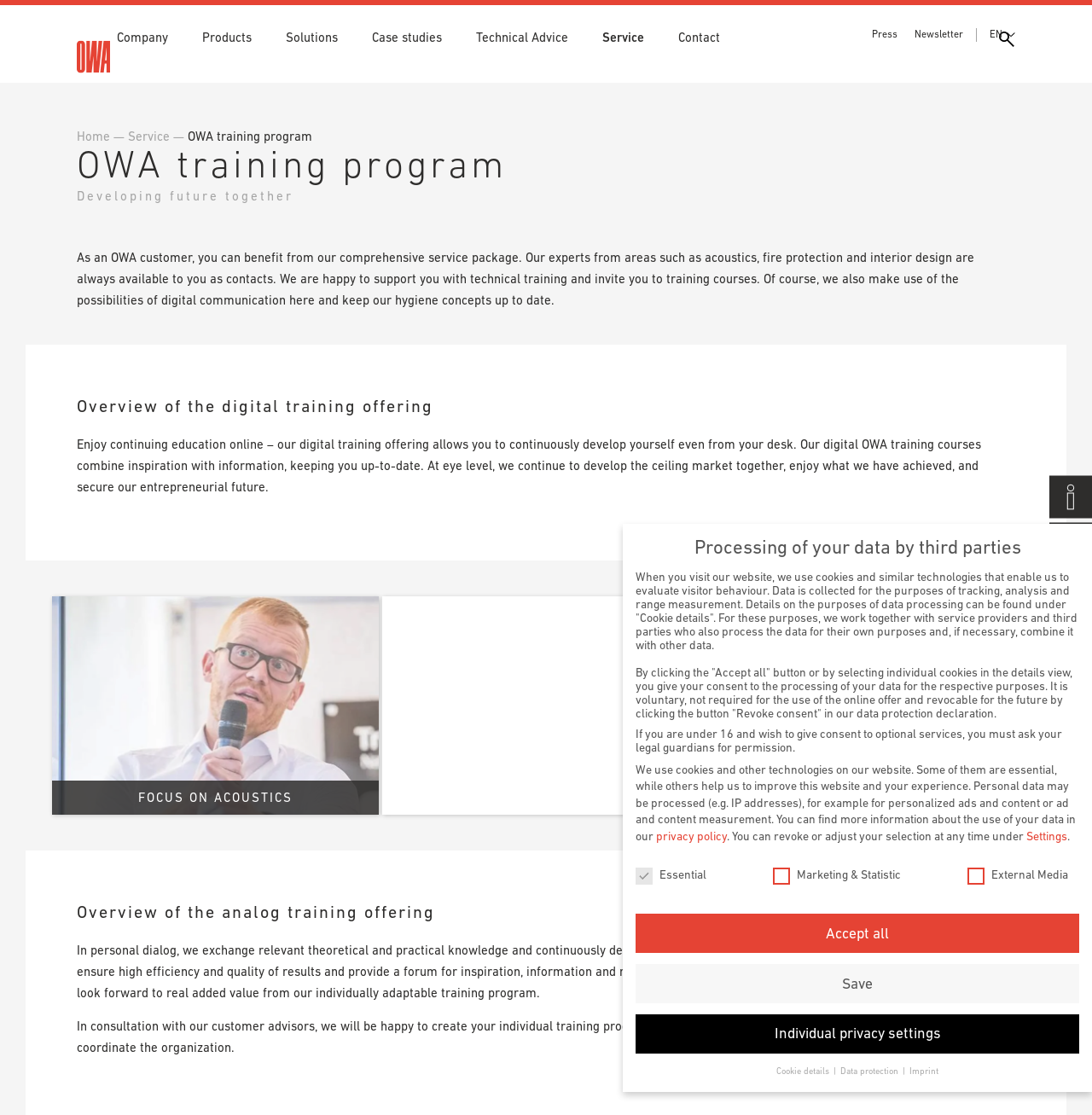Can you determine the bounding box coordinates of the area that needs to be clicked to fulfill the following instruction: "Search for something"?

[0.773, 0.103, 0.93, 0.131]